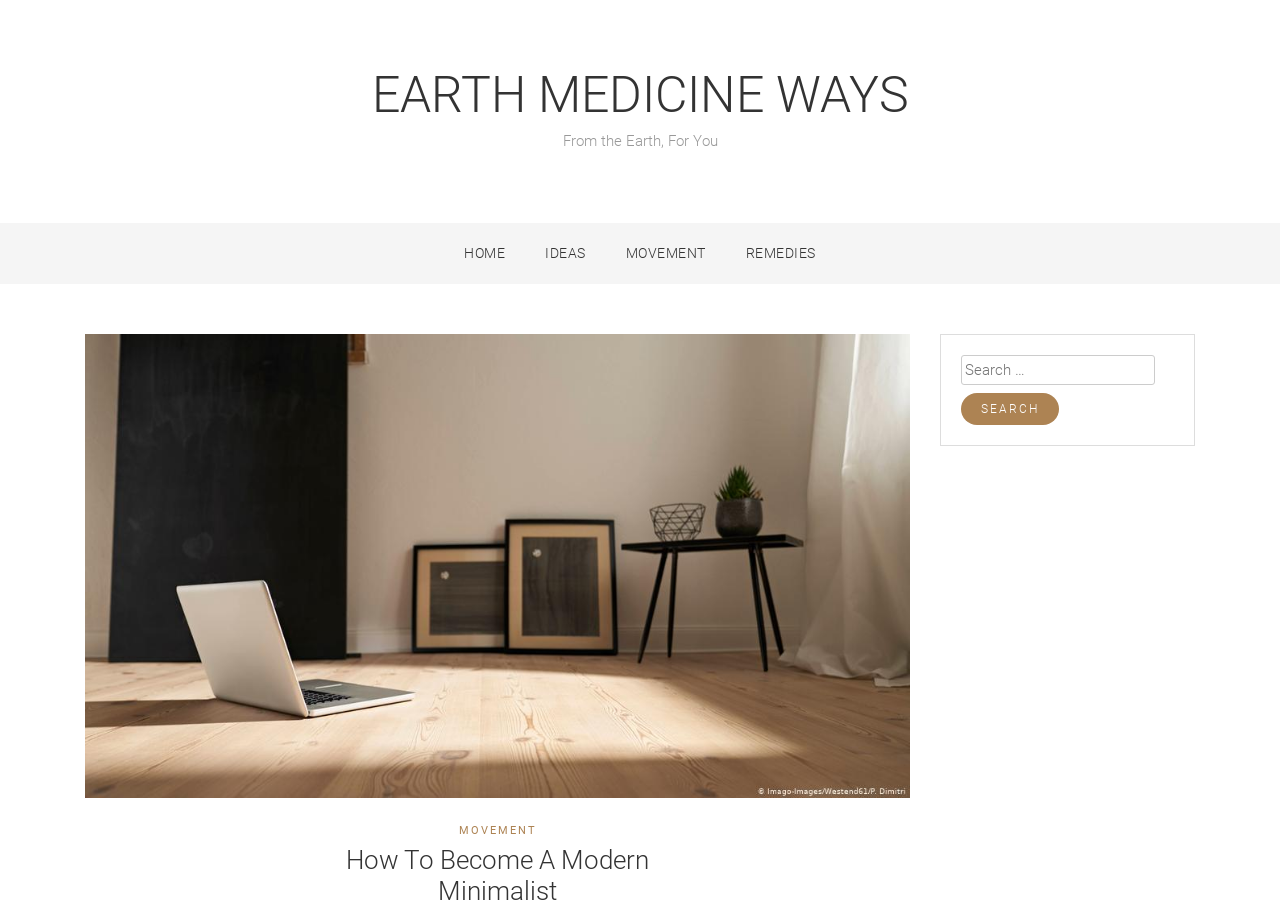How many links are in the top navigation bar?
Using the visual information from the image, give a one-word or short-phrase answer.

4